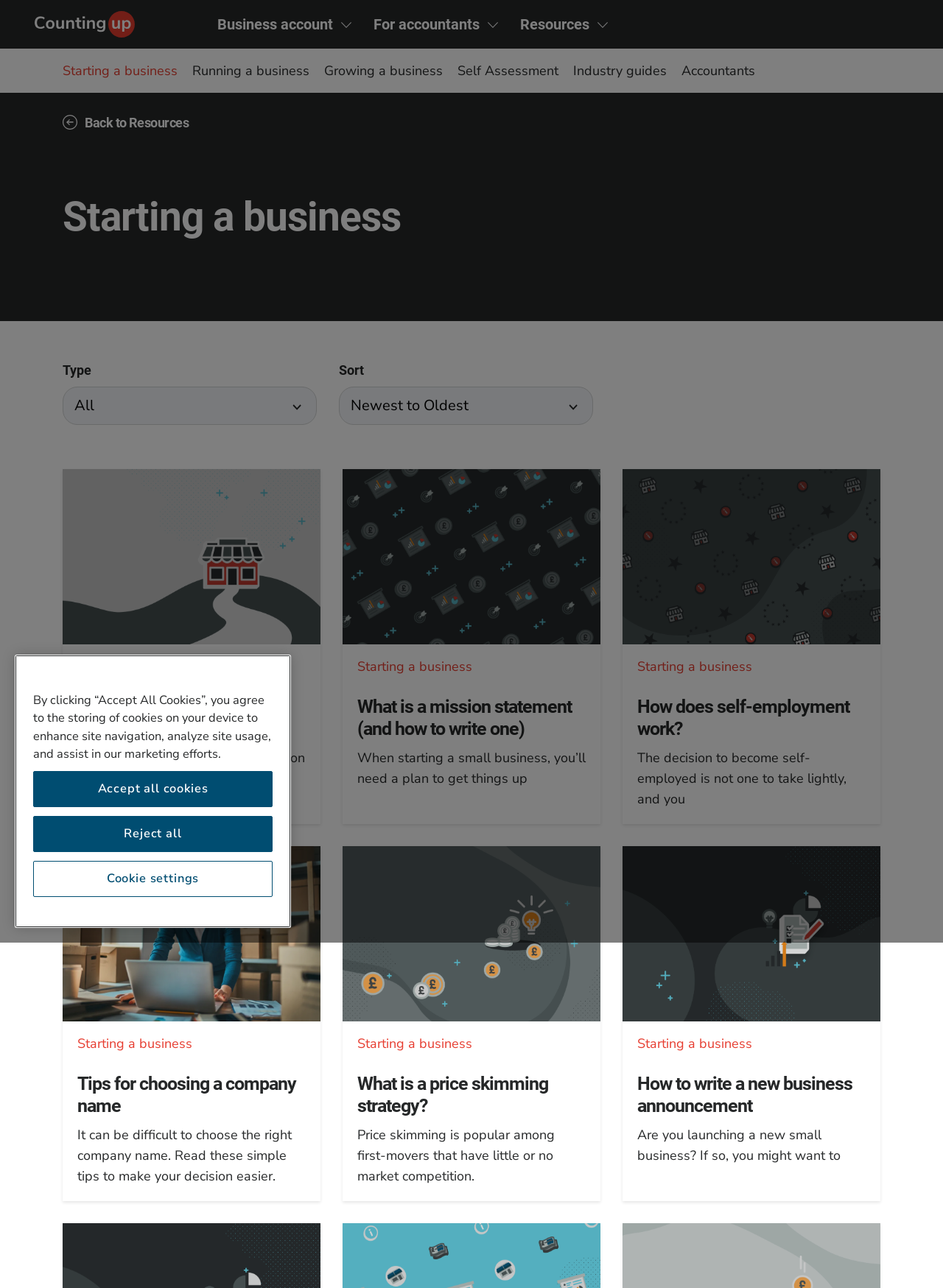Determine the coordinates of the bounding box for the clickable area needed to execute this instruction: "Click the 'Starting a business' link".

[0.066, 0.048, 0.188, 0.062]